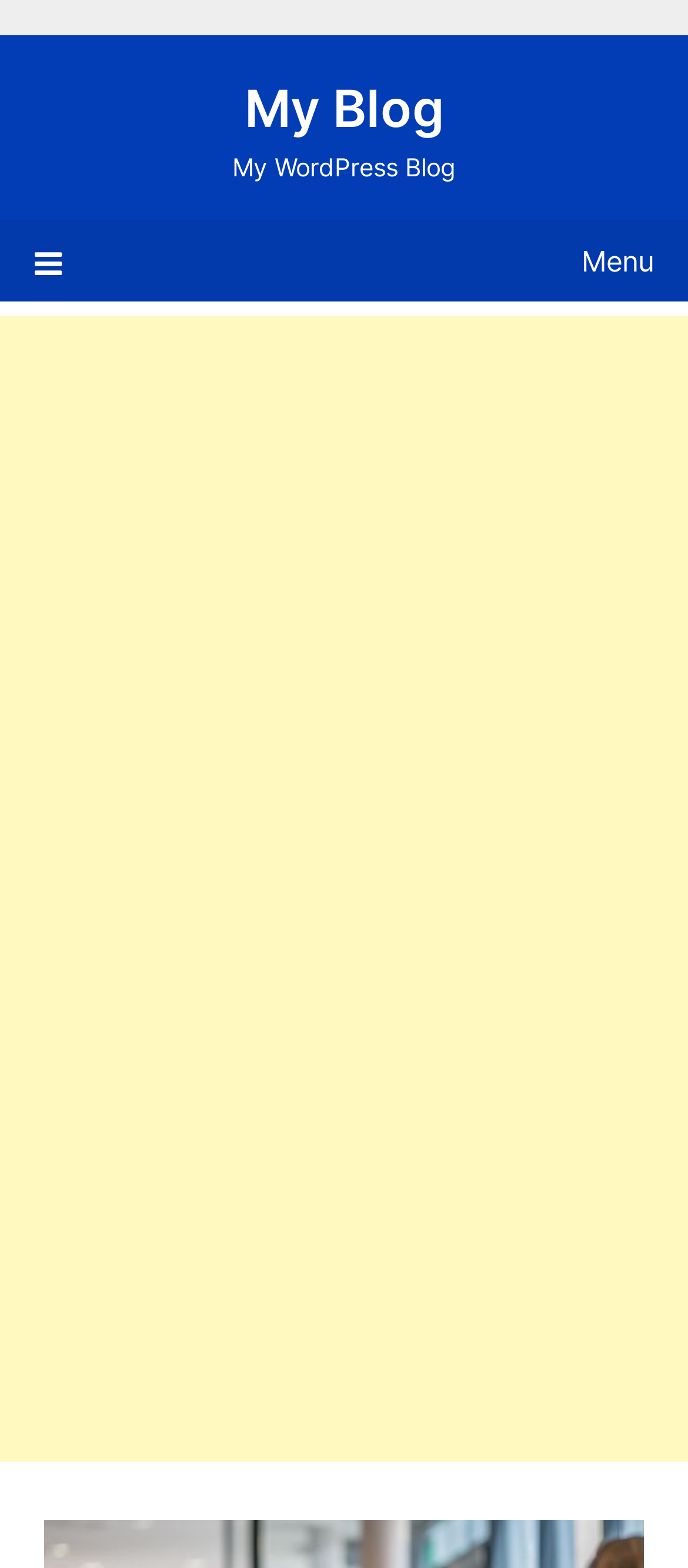Locate the bounding box of the UI element defined by this description: "aria-label="Advertisement" name="aswift_2" title="Advertisement"". The coordinates should be given as four float numbers between 0 and 1, formatted as [left, top, right, bottom].

[0.0, 0.566, 1.0, 0.932]